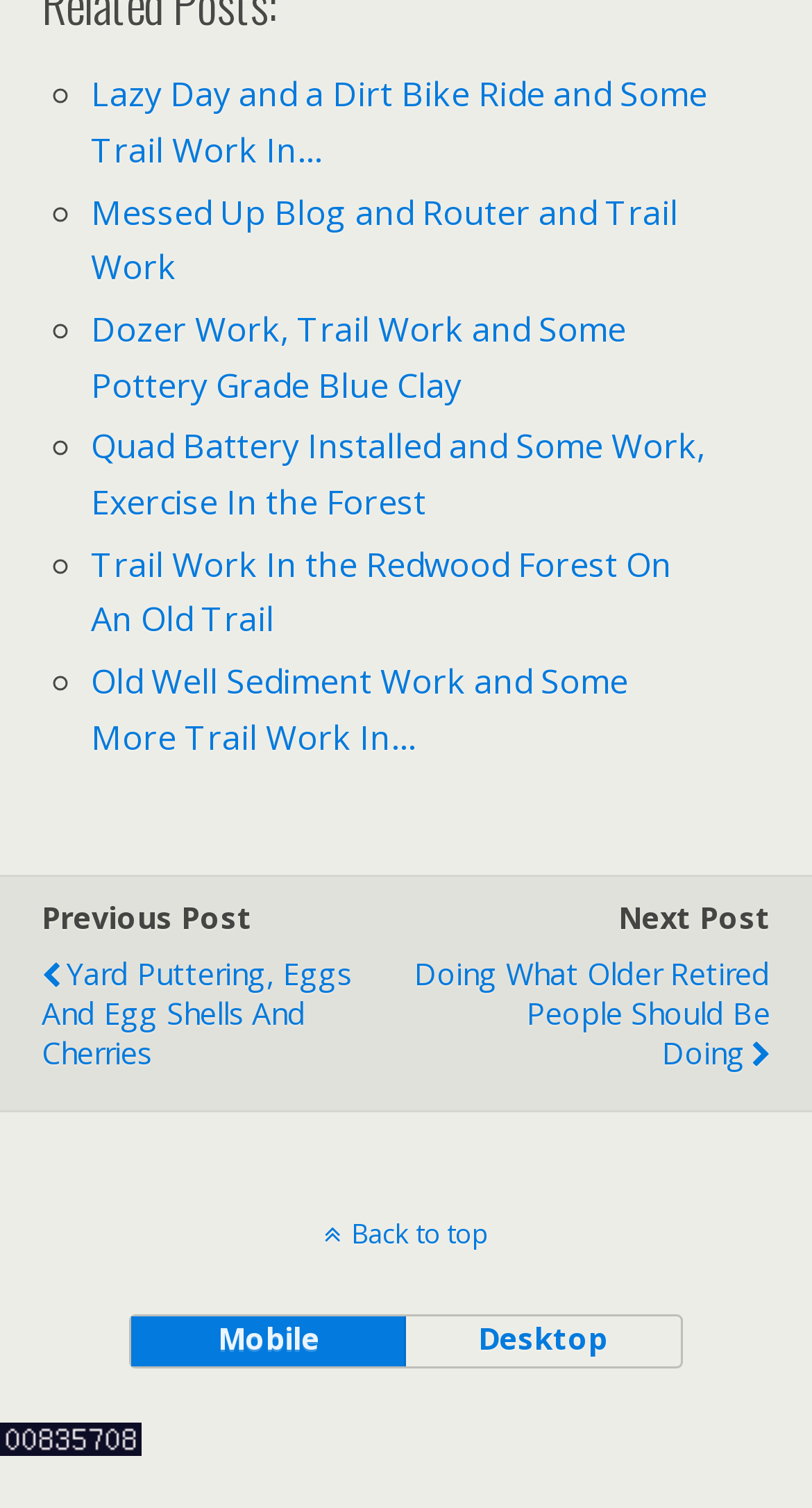Answer the question in one word or a short phrase:
How many links are on this webpage?

11